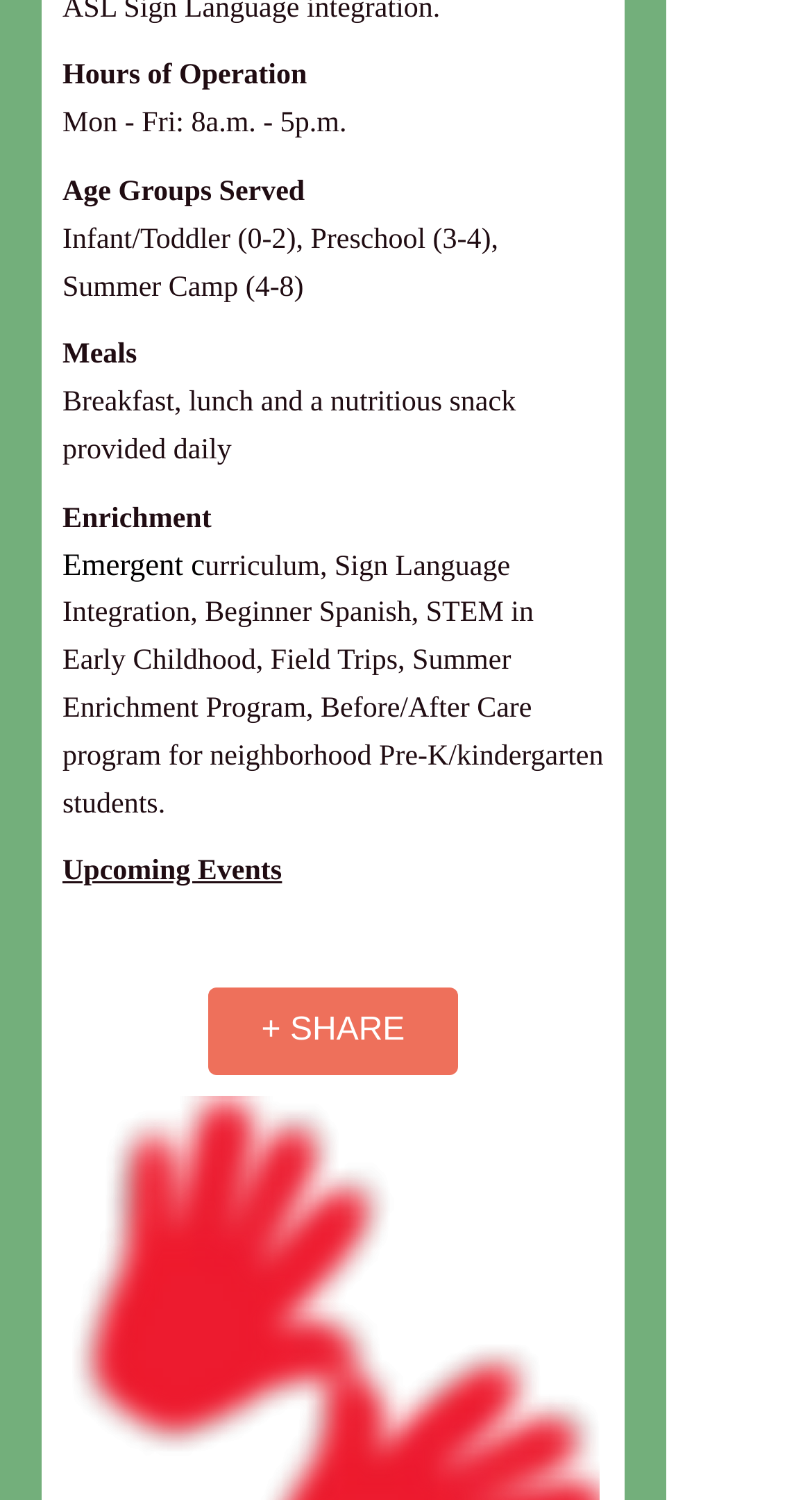Give a one-word or short phrase answer to this question: 
What is the enrichment program?

Emergent curriculum, Sign Language, STEM